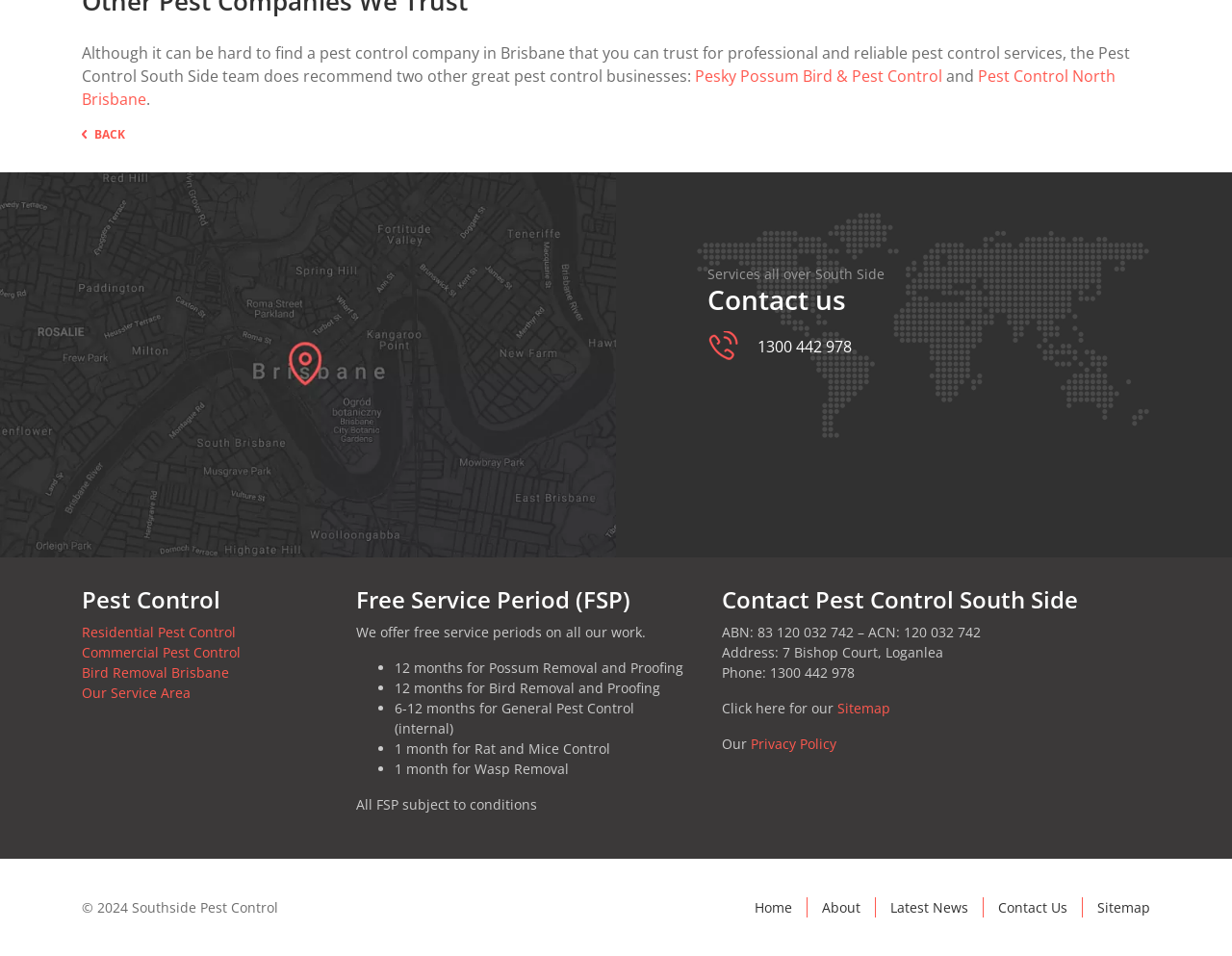Please identify the bounding box coordinates of the element that needs to be clicked to perform the following instruction: "View the Sitemap".

[0.68, 0.731, 0.723, 0.75]